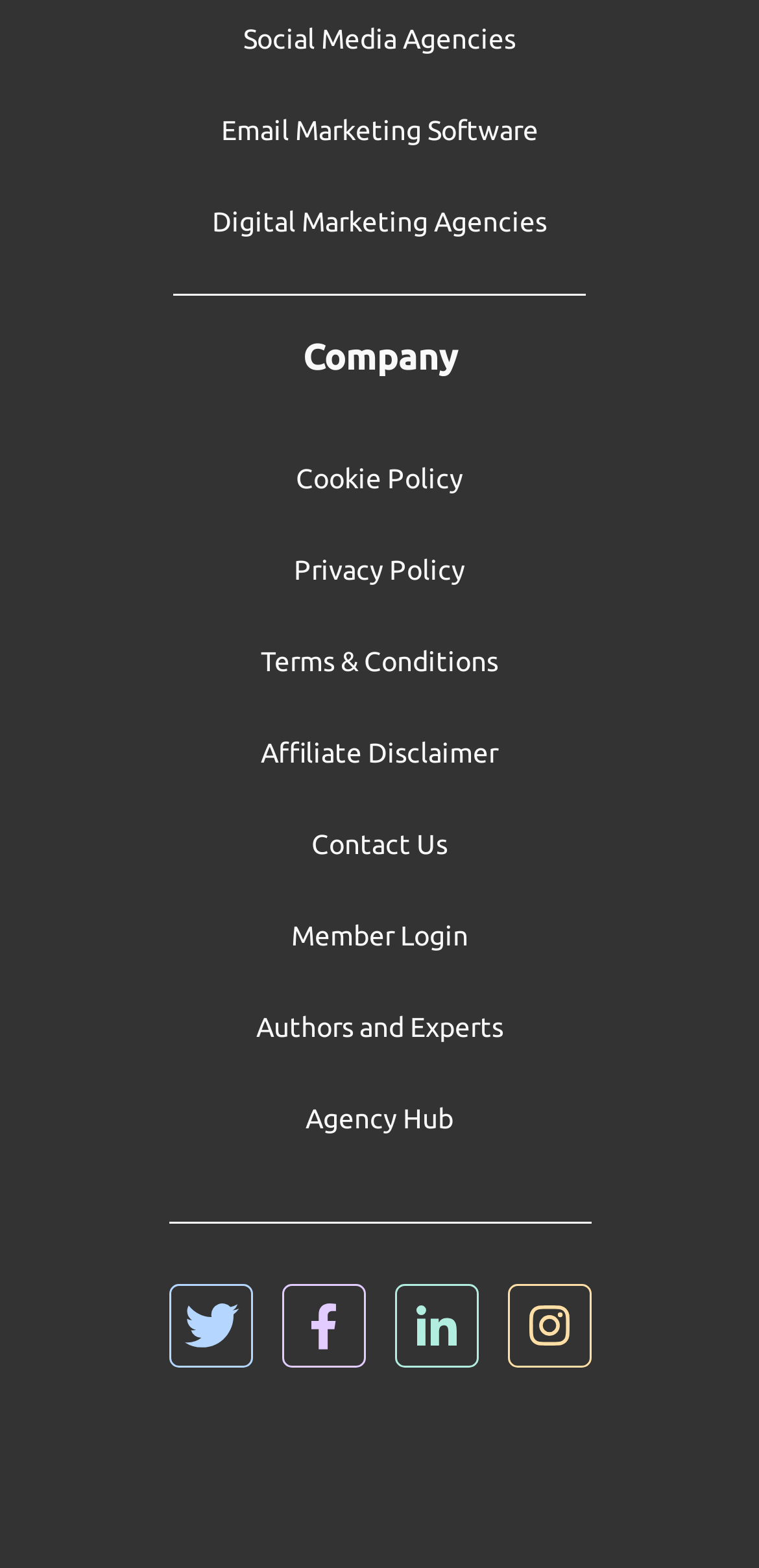Identify the bounding box of the HTML element described here: "Privacy Policy". Provide the coordinates as four float numbers between 0 and 1: [left, top, right, bottom].

[0.387, 0.354, 0.613, 0.372]